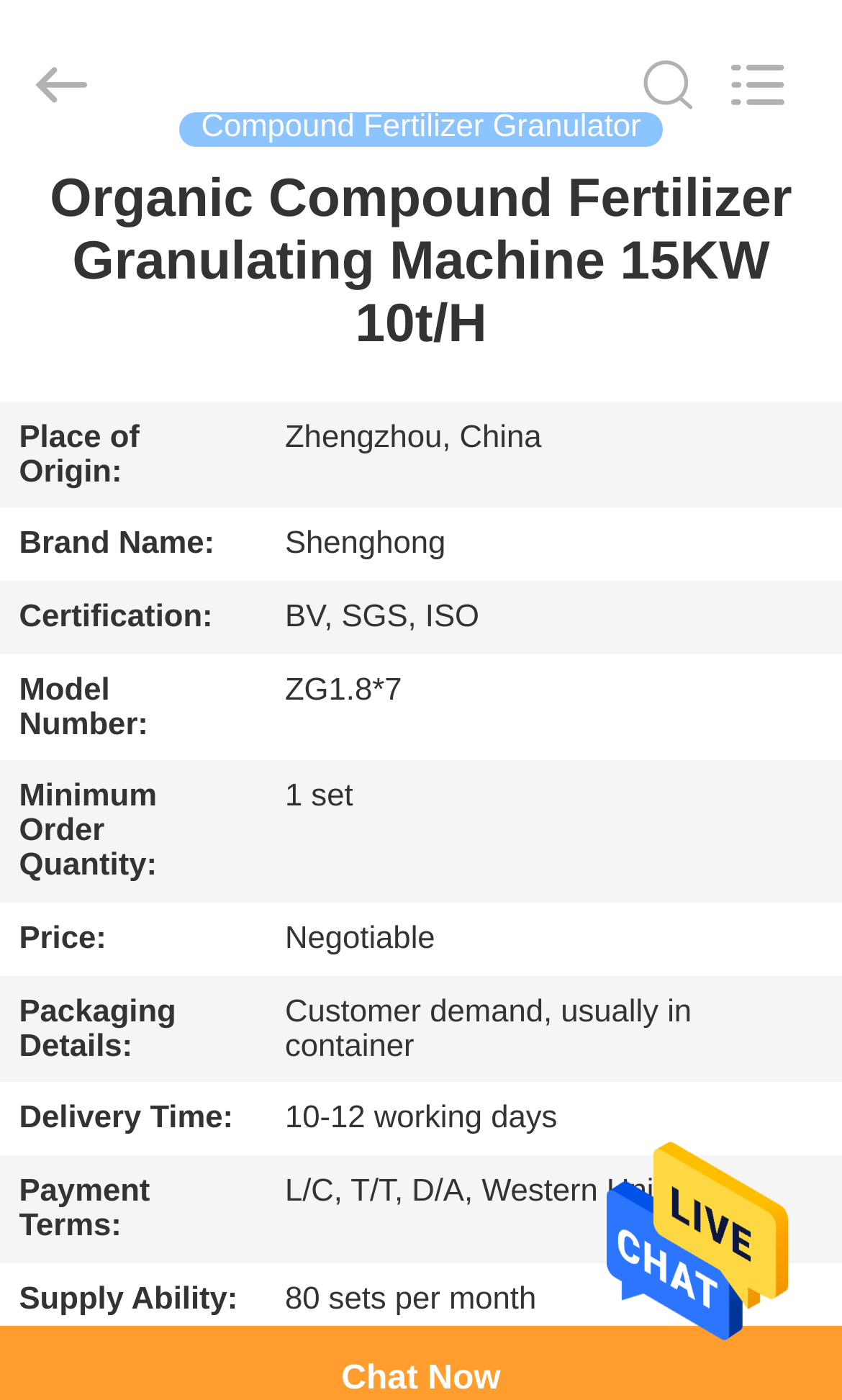Please determine the bounding box coordinates of the clickable area required to carry out the following instruction: "View news". The coordinates must be four float numbers between 0 and 1, represented as [left, top, right, bottom].

[0.0, 0.938, 0.192, 0.981]